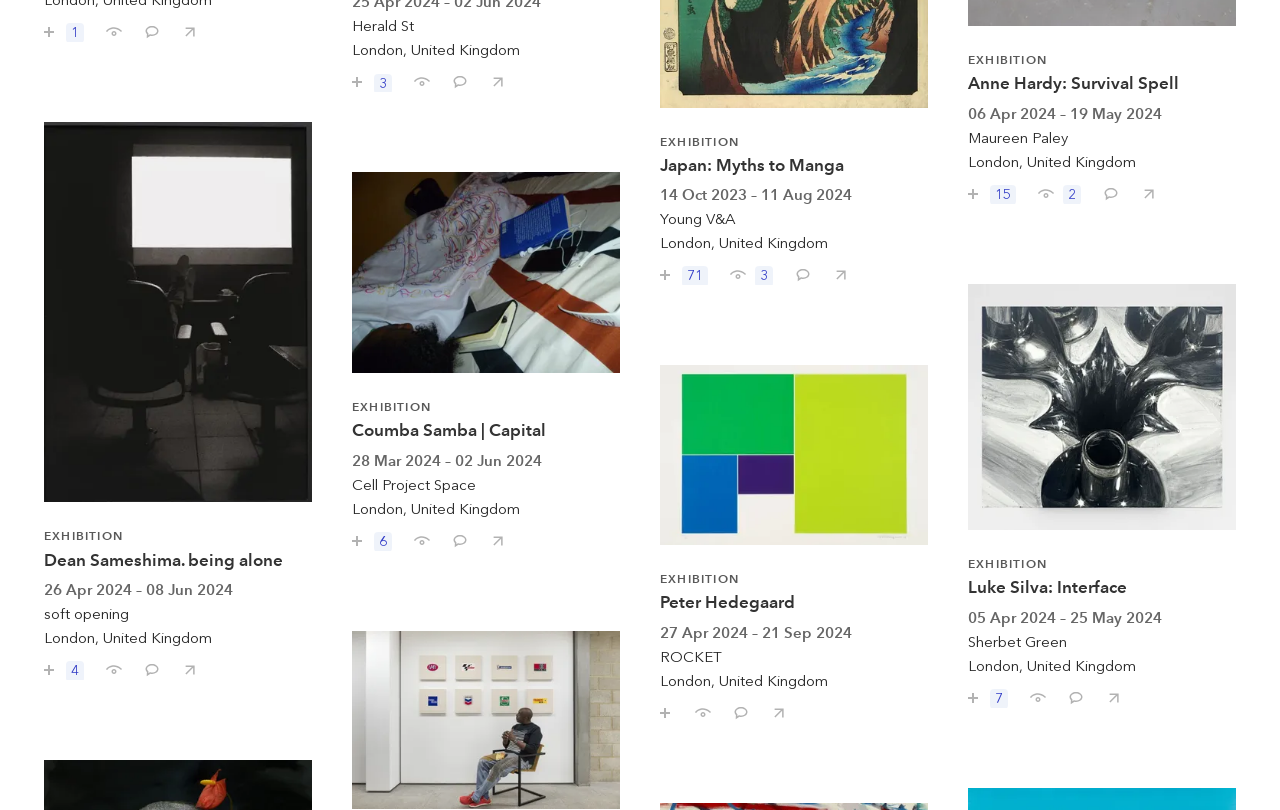Can you find the bounding box coordinates for the element that needs to be clicked to execute this instruction: "View Coumba Samba | Capital exhibition"? The coordinates should be given as four float numbers between 0 and 1, i.e., [left, top, right, bottom].

[0.275, 0.213, 0.484, 0.643]